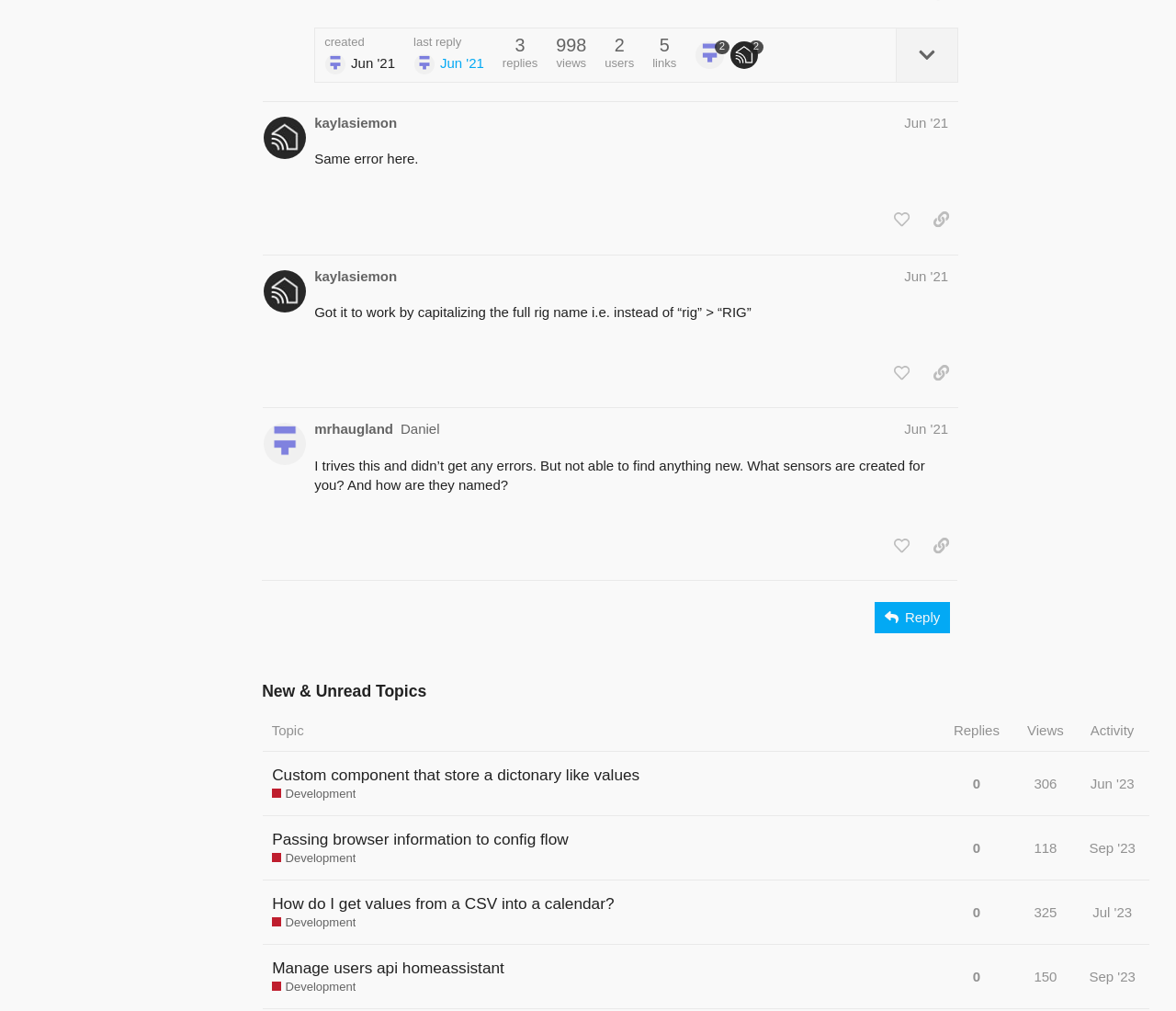What is the number of replies in this topic?
Using the visual information, reply with a single word or short phrase.

998